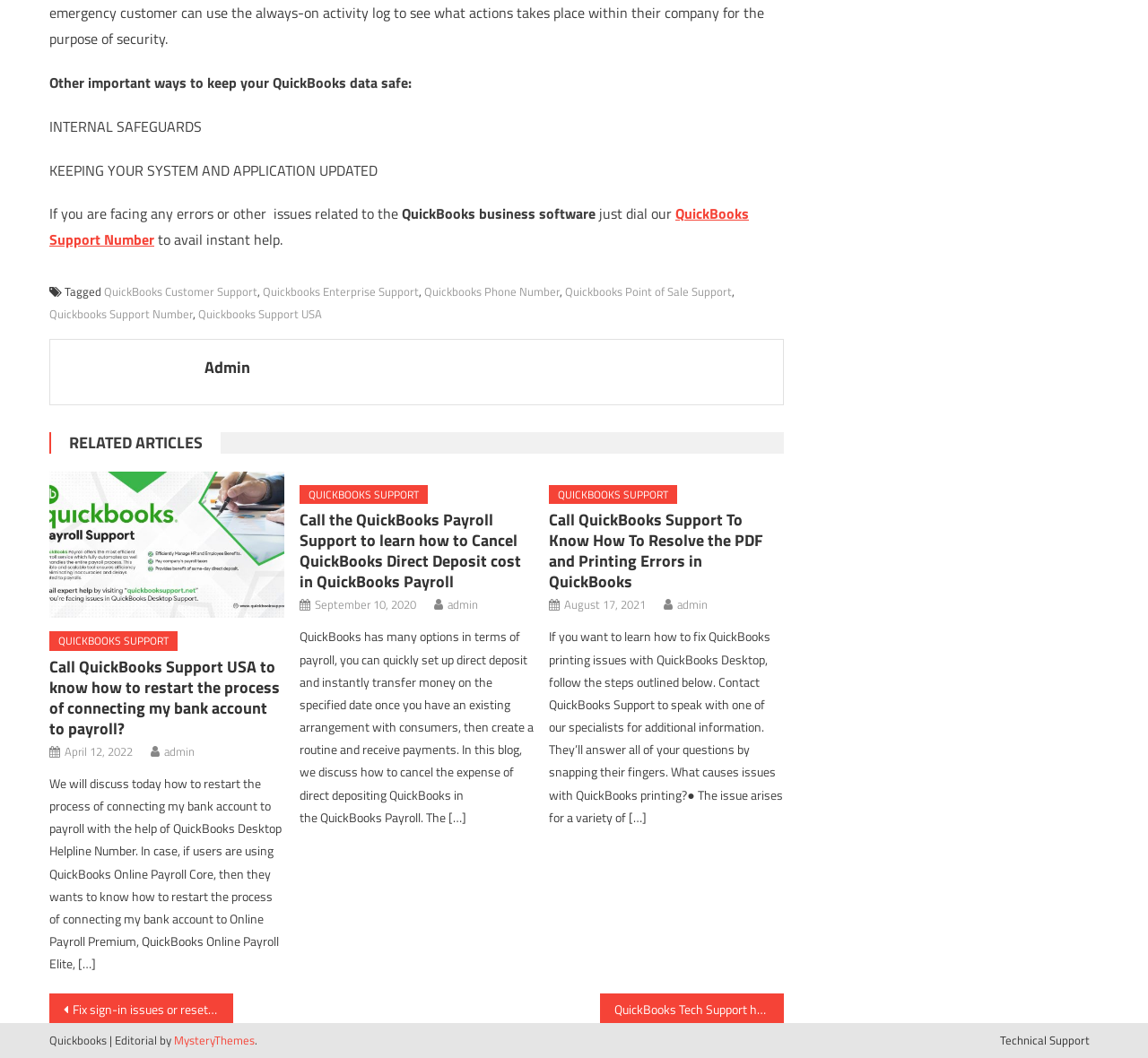Give the bounding box coordinates for the element described as: "August 17, 2021August 17, 2021".

[0.492, 0.562, 0.563, 0.582]